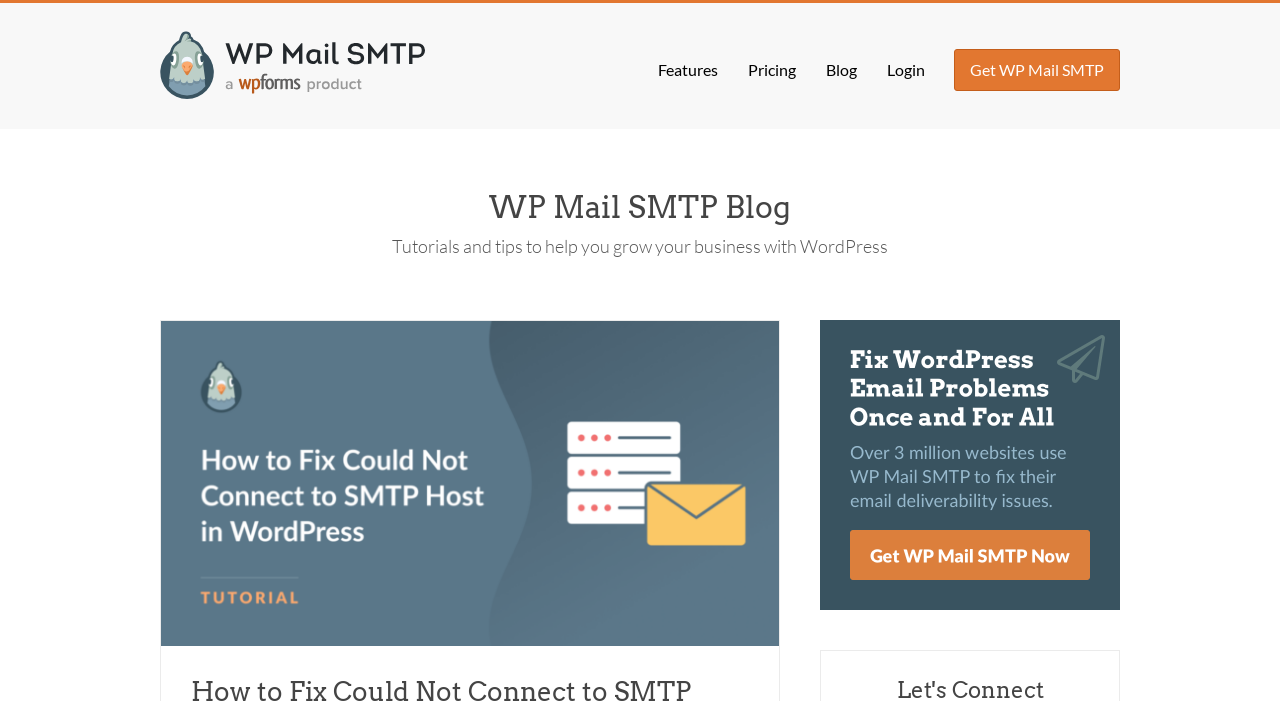Give the bounding box coordinates for this UI element: "Blog". The coordinates should be four float numbers between 0 and 1, arranged as [left, top, right, bottom].

[0.645, 0.07, 0.67, 0.13]